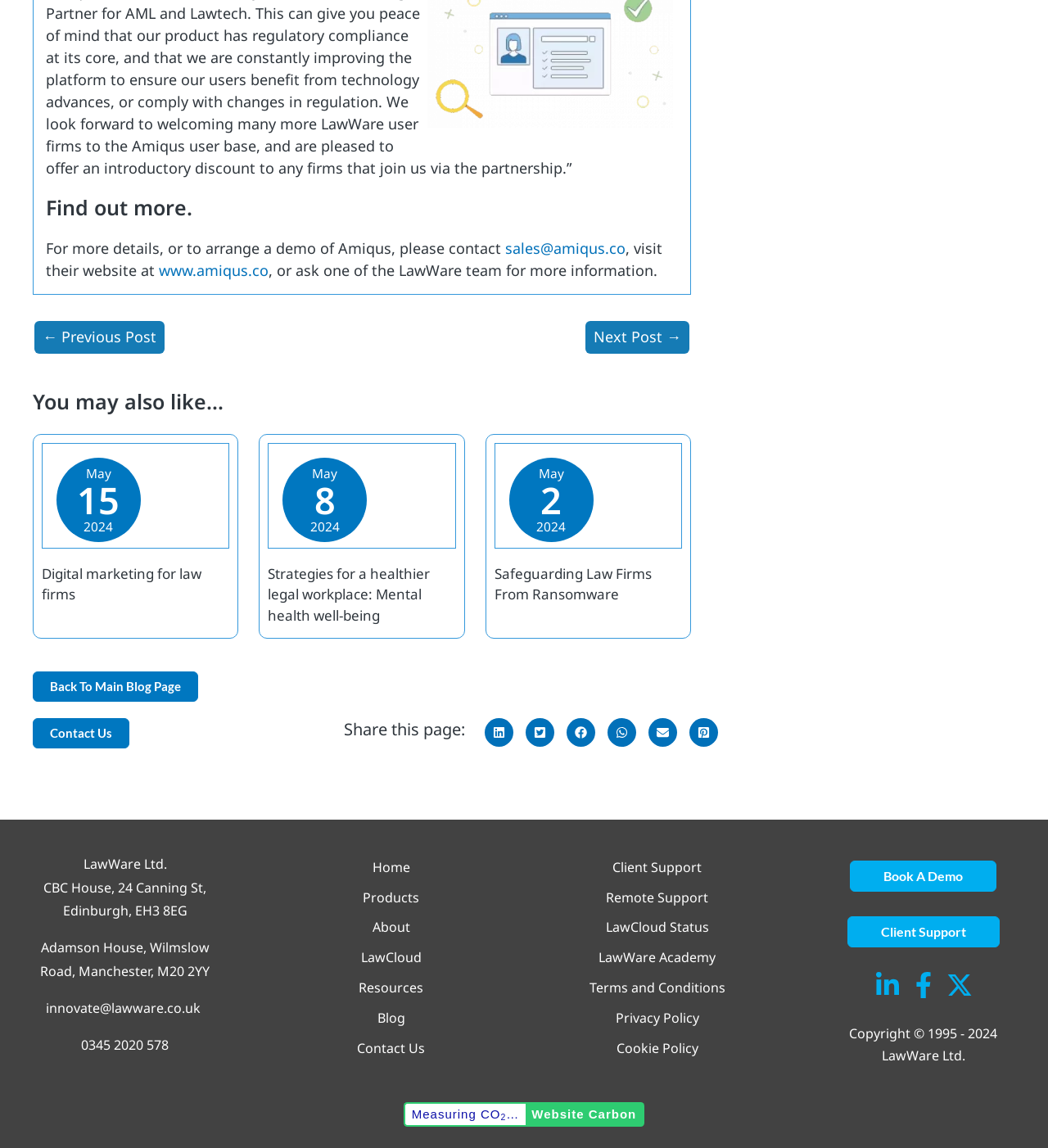What is the contact email address mentioned?
Respond to the question with a single word or phrase according to the image.

innovate@lawware.co.uk